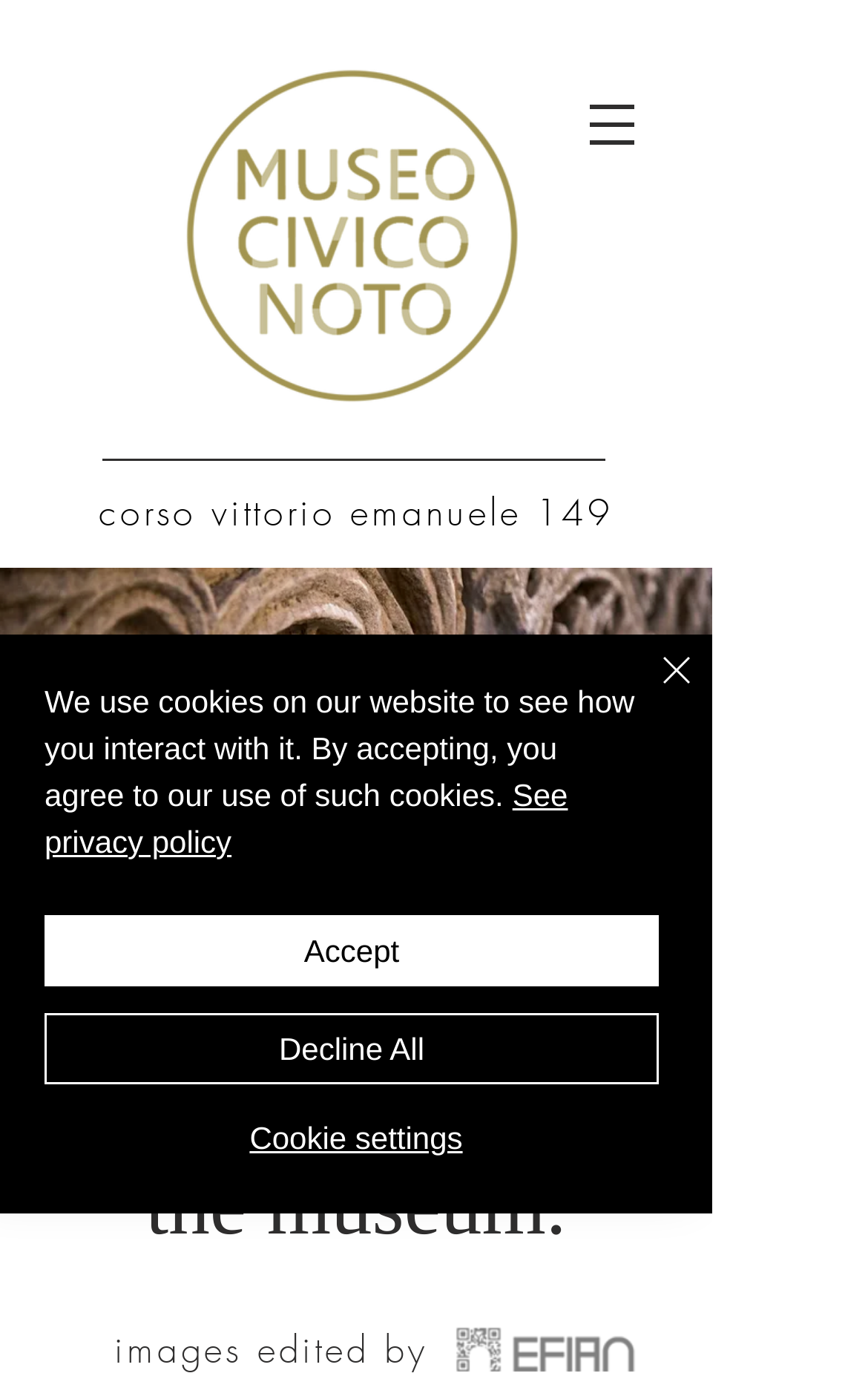Provide the bounding box coordinates of the HTML element this sentence describes: "aria-label="Quick actions"". The bounding box coordinates consist of four float numbers between 0 and 1, i.e., [left, top, right, bottom].

None